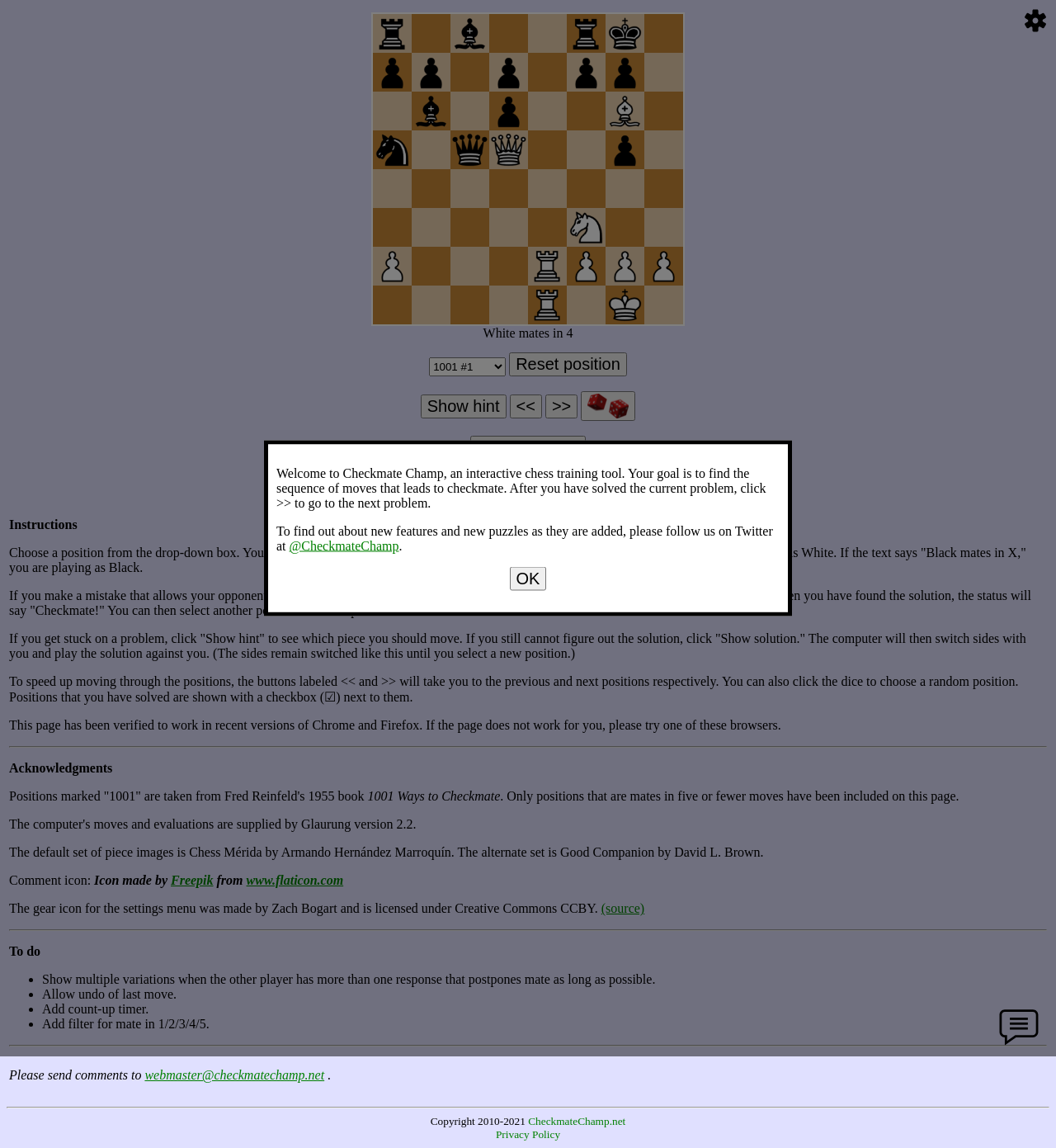Answer with a single word or phrase: 
How many images are there in the chessboard?

64